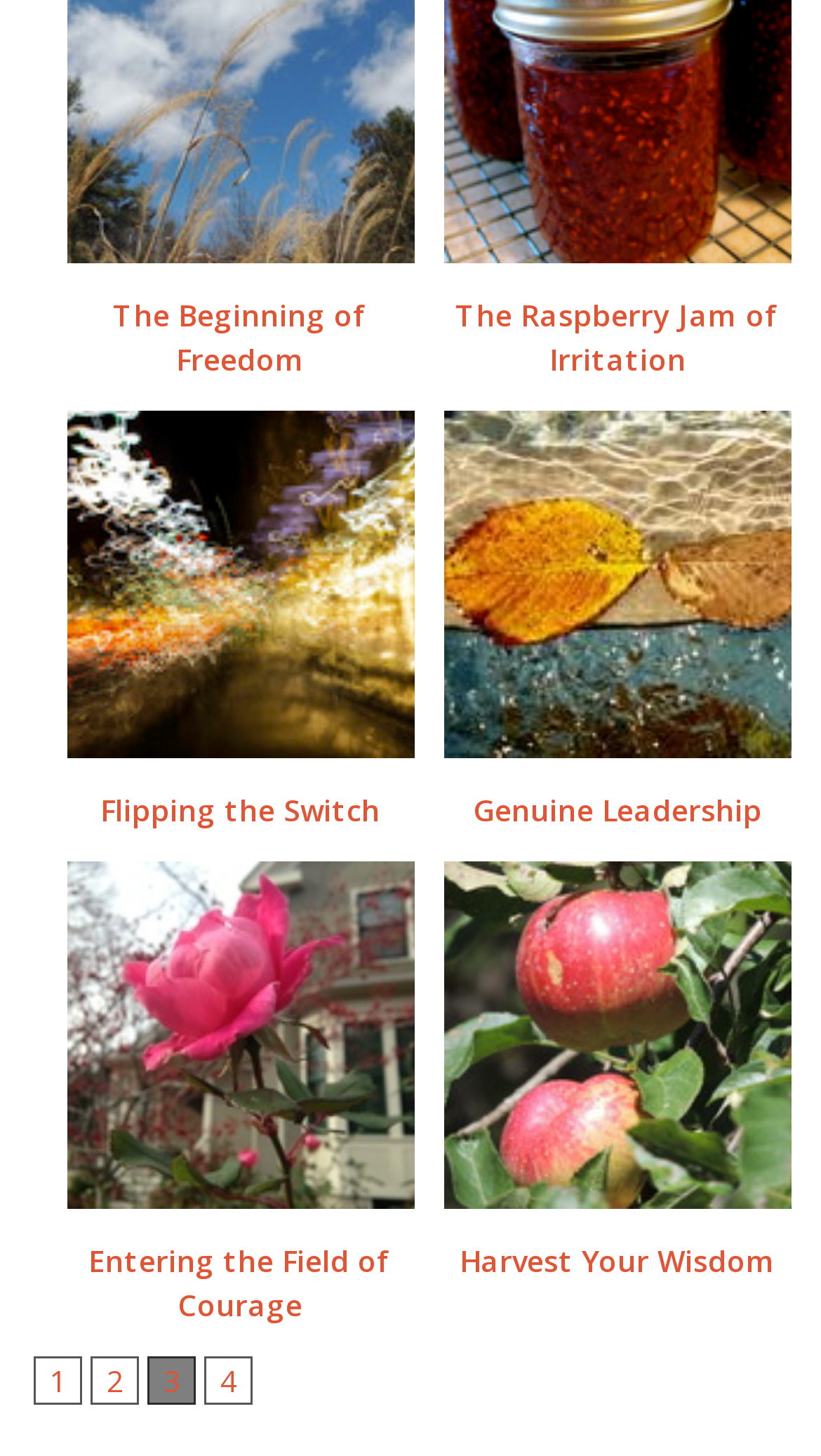Identify the bounding box coordinates of the section that should be clicked to achieve the task described: "explore Genuine Leadership".

[0.54, 0.281, 0.964, 0.52]